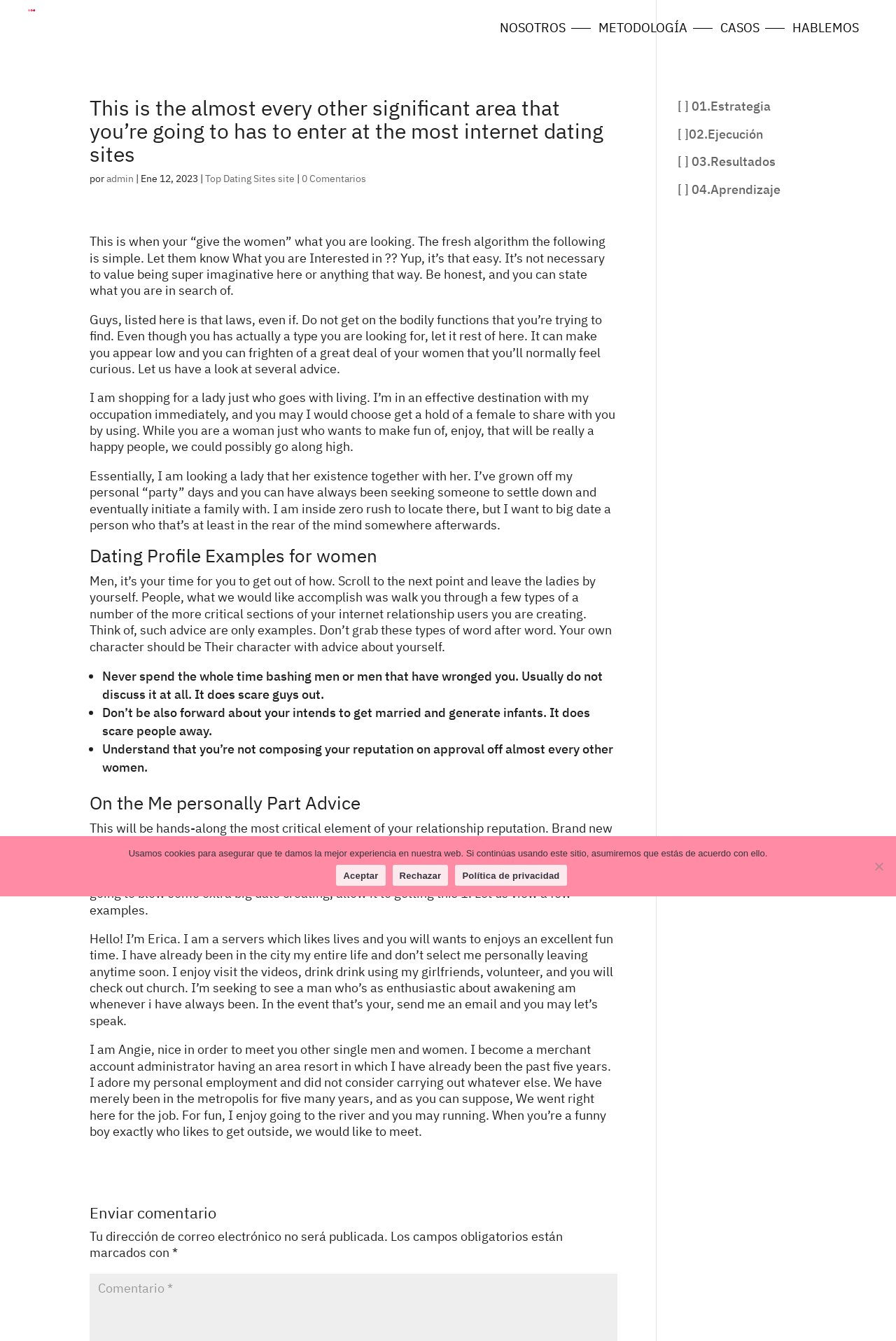Locate the bounding box coordinates of the area where you should click to accomplish the instruction: "Click on the 'CASOS' link".

[0.804, 0.017, 0.848, 0.026]